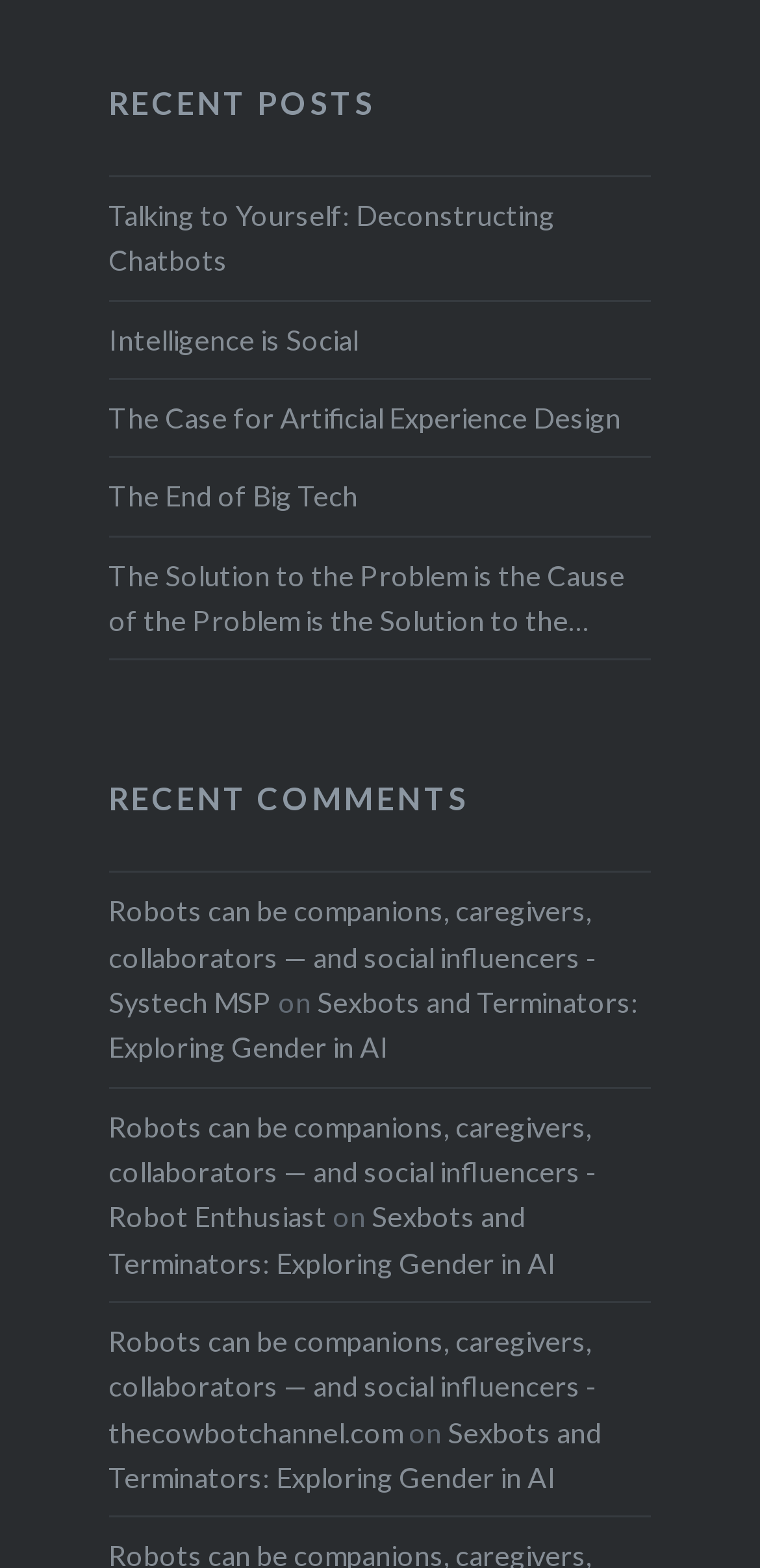Find the bounding box coordinates of the area to click in order to follow the instruction: "view recent posts".

[0.143, 0.052, 0.857, 0.08]